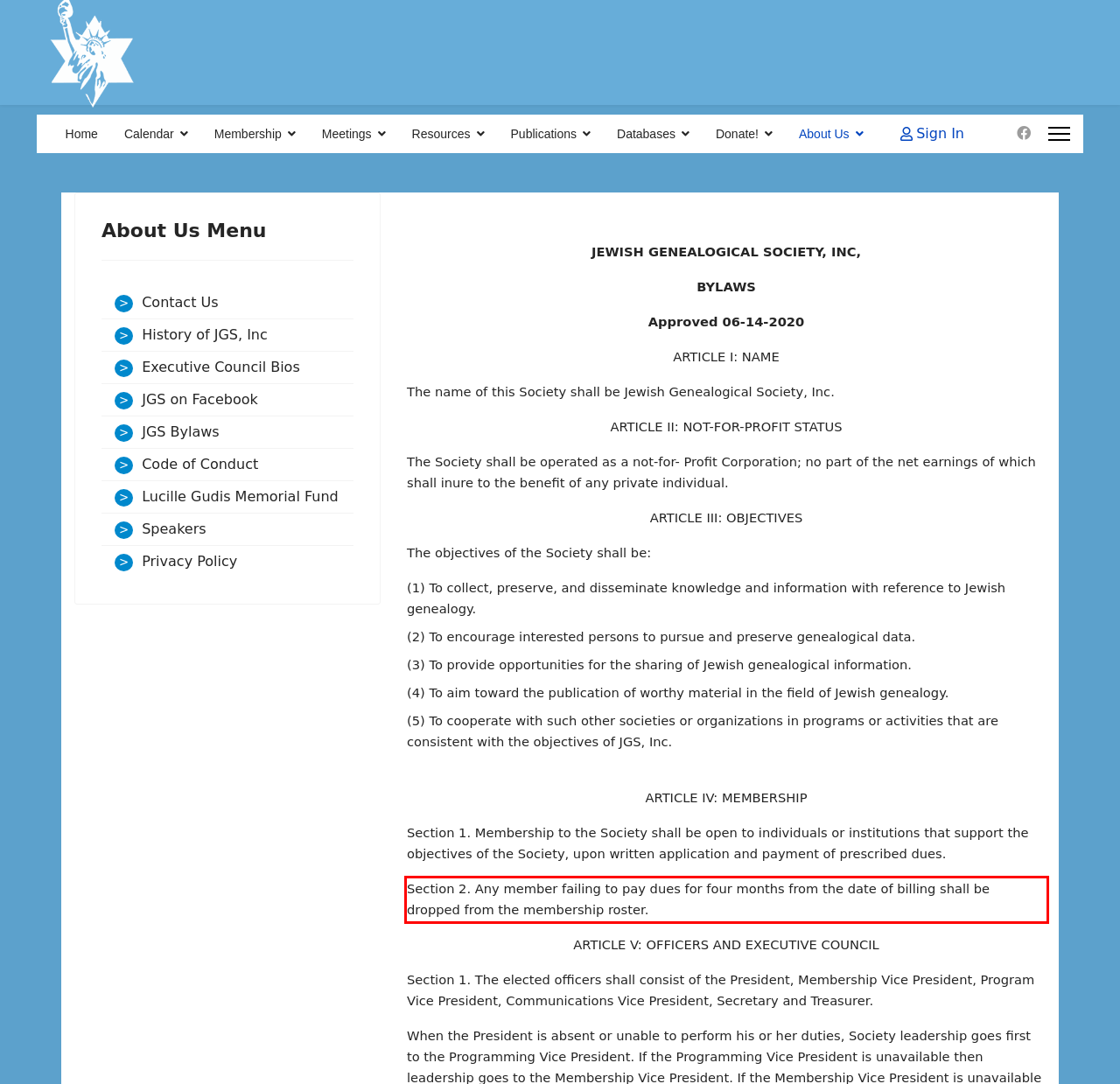With the provided screenshot of a webpage, locate the red bounding box and perform OCR to extract the text content inside it.

Section 2. Any member failing to pay dues for four months from the date of billing shall be dropped from the membership roster.